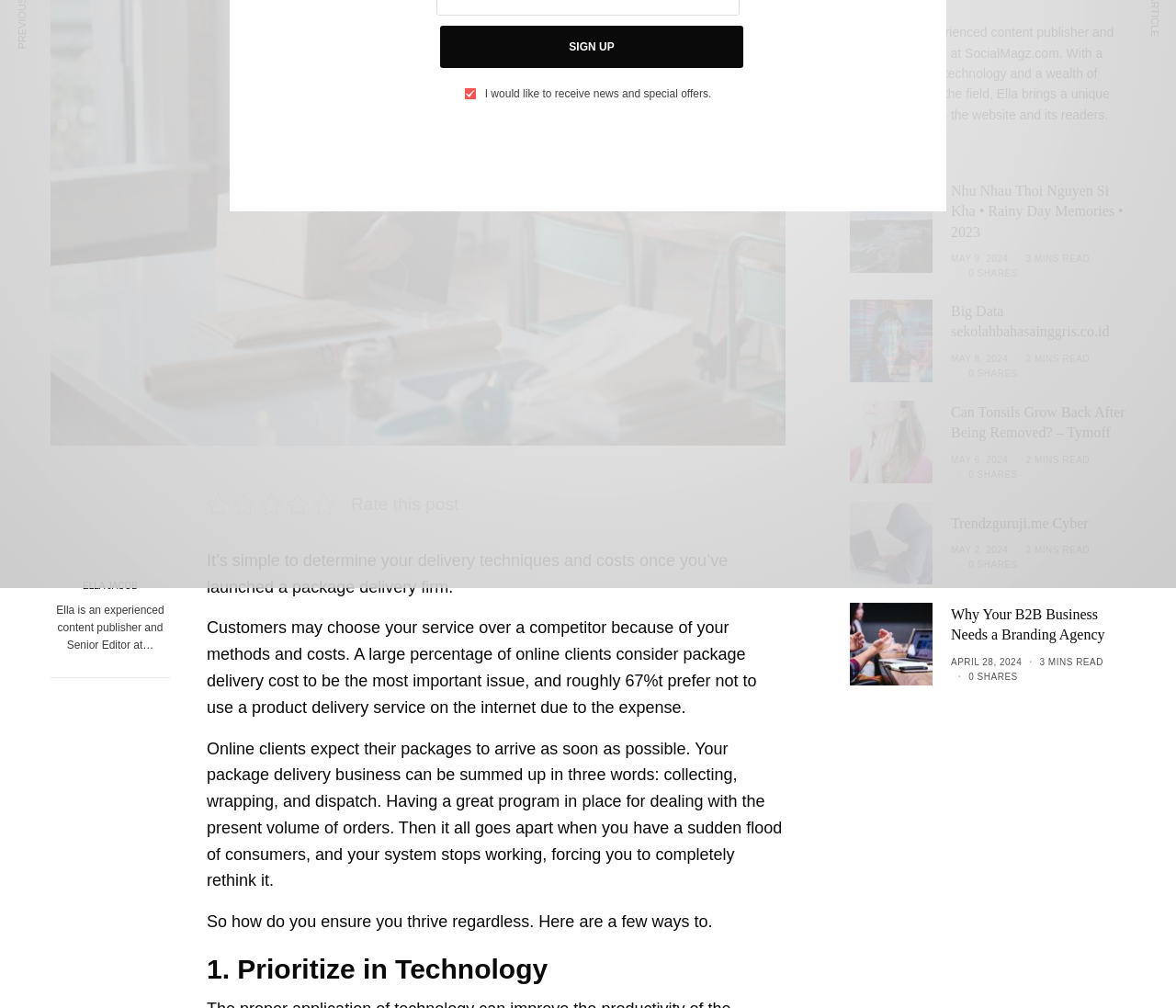Given the element description SIGN UP, specify the bounding box coordinates of the corresponding UI element in the format (top-left x, top-left y, bottom-right x, bottom-right y). All values must be between 0 and 1.

[0.374, 0.025, 0.632, 0.067]